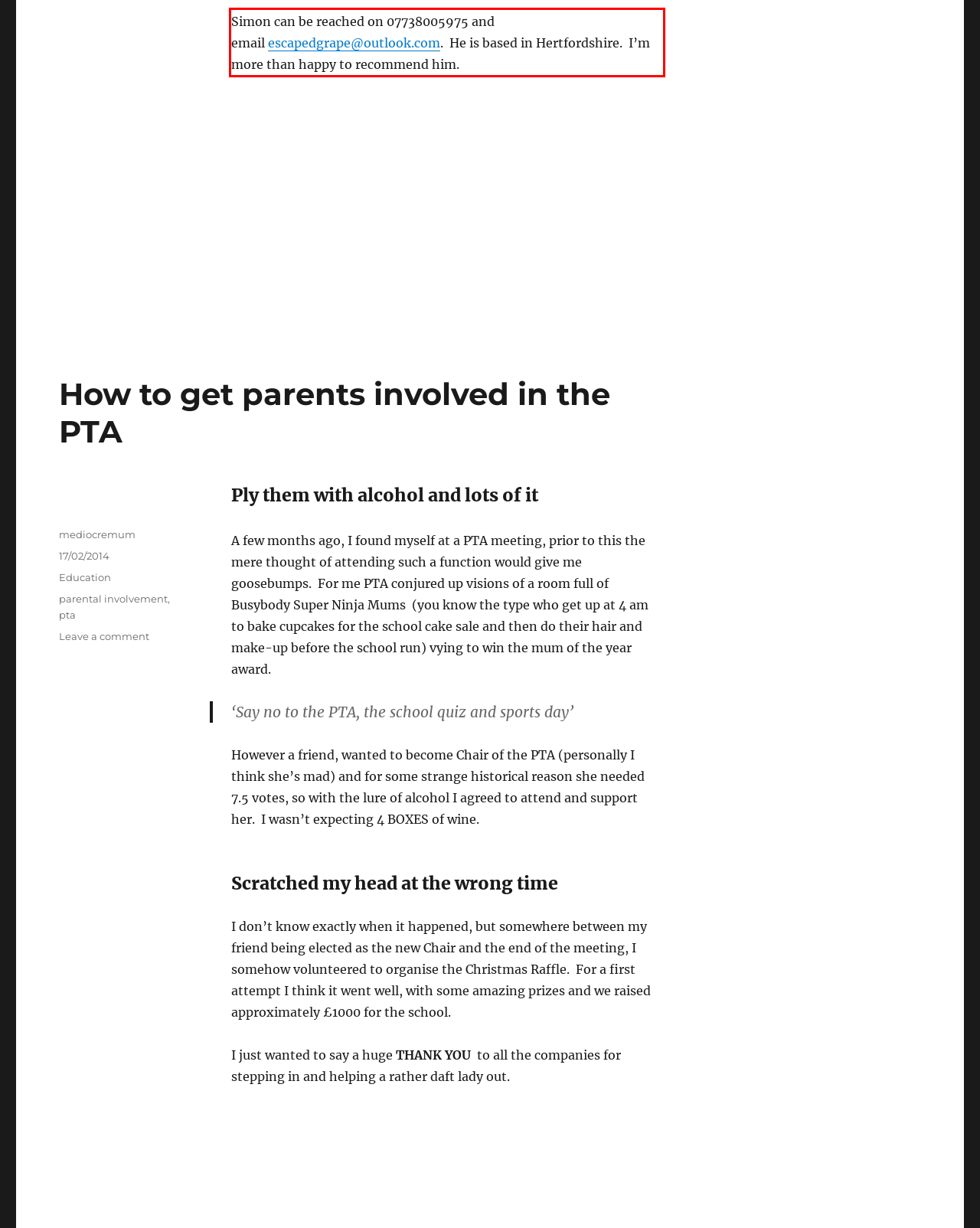From the given screenshot of a webpage, identify the red bounding box and extract the text content within it.

Simon can be reached on 07738005975 and email escapedgrape@outlook.com. He is based in Hertfordshire. I’m more than happy to recommend him.